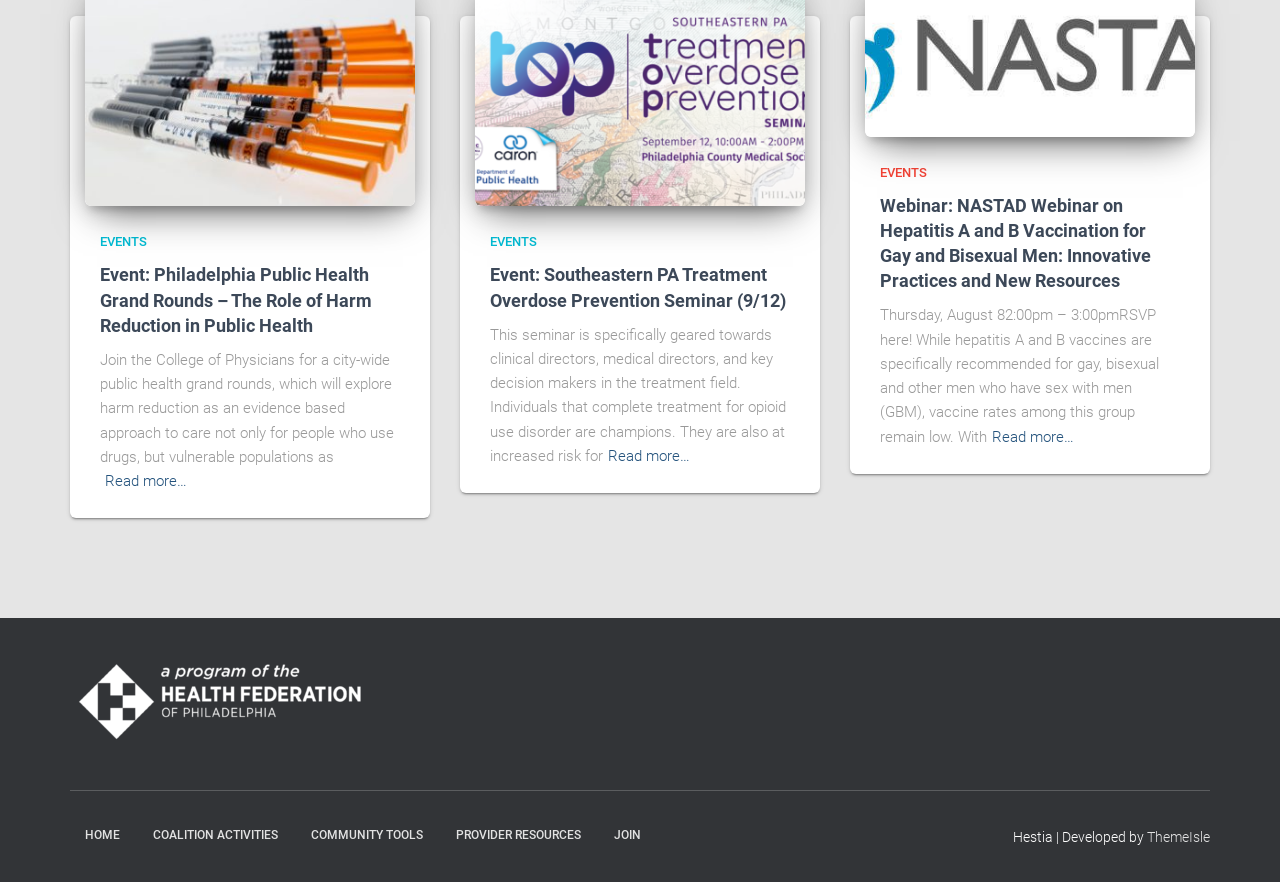Please determine the bounding box coordinates for the element that should be clicked to follow these instructions: "Click on the 'Event: Philadelphia Public Health Grand Rounds – The Role of Harm Reduction in Public Health' link".

[0.066, 0.099, 0.324, 0.117]